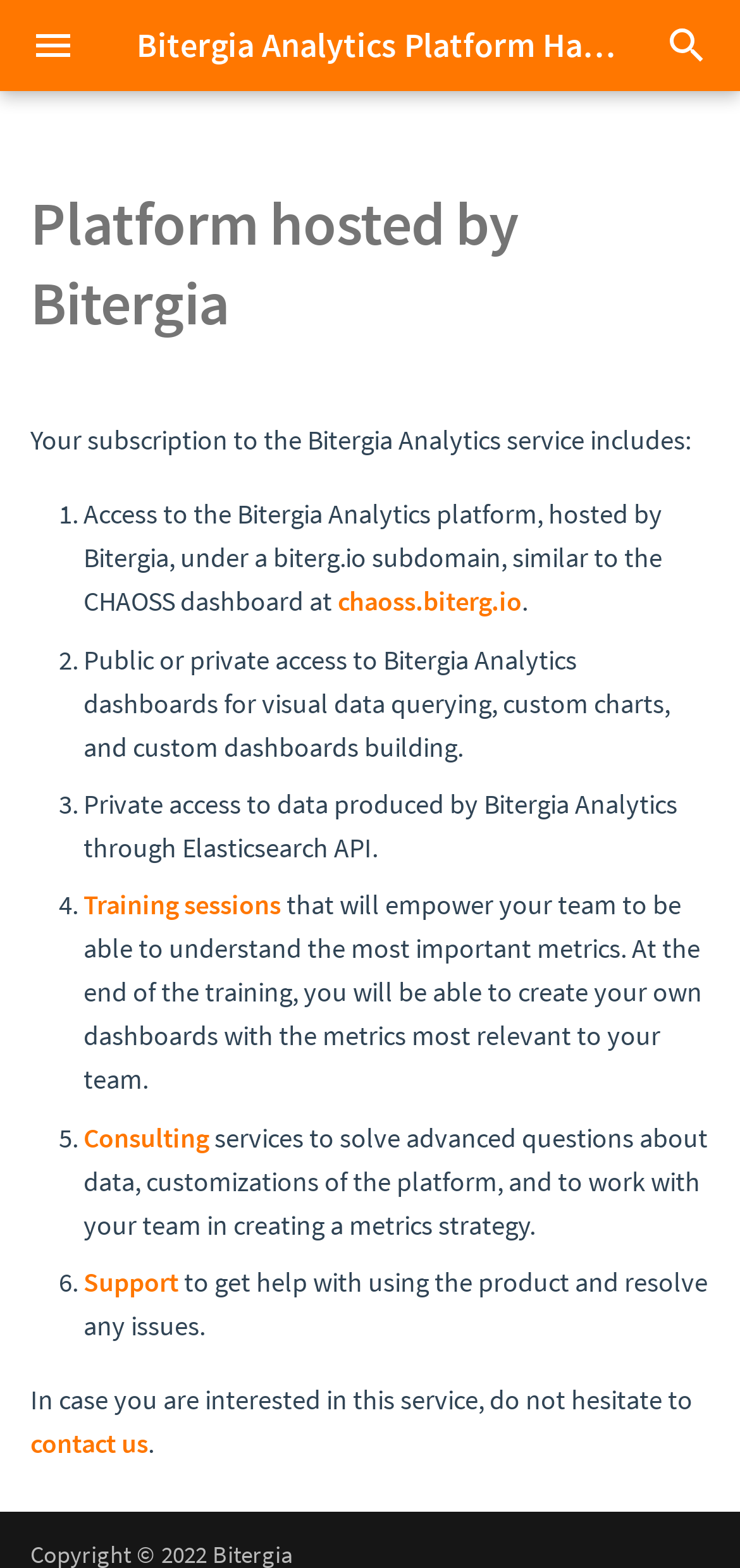What is the purpose of the search box?
Answer the question in a detailed and comprehensive manner.

I found the answer by looking at the search box element, which has a placeholder text 'Type to start searching'. This suggests that the purpose of the search box is to allow users to start searching for something.